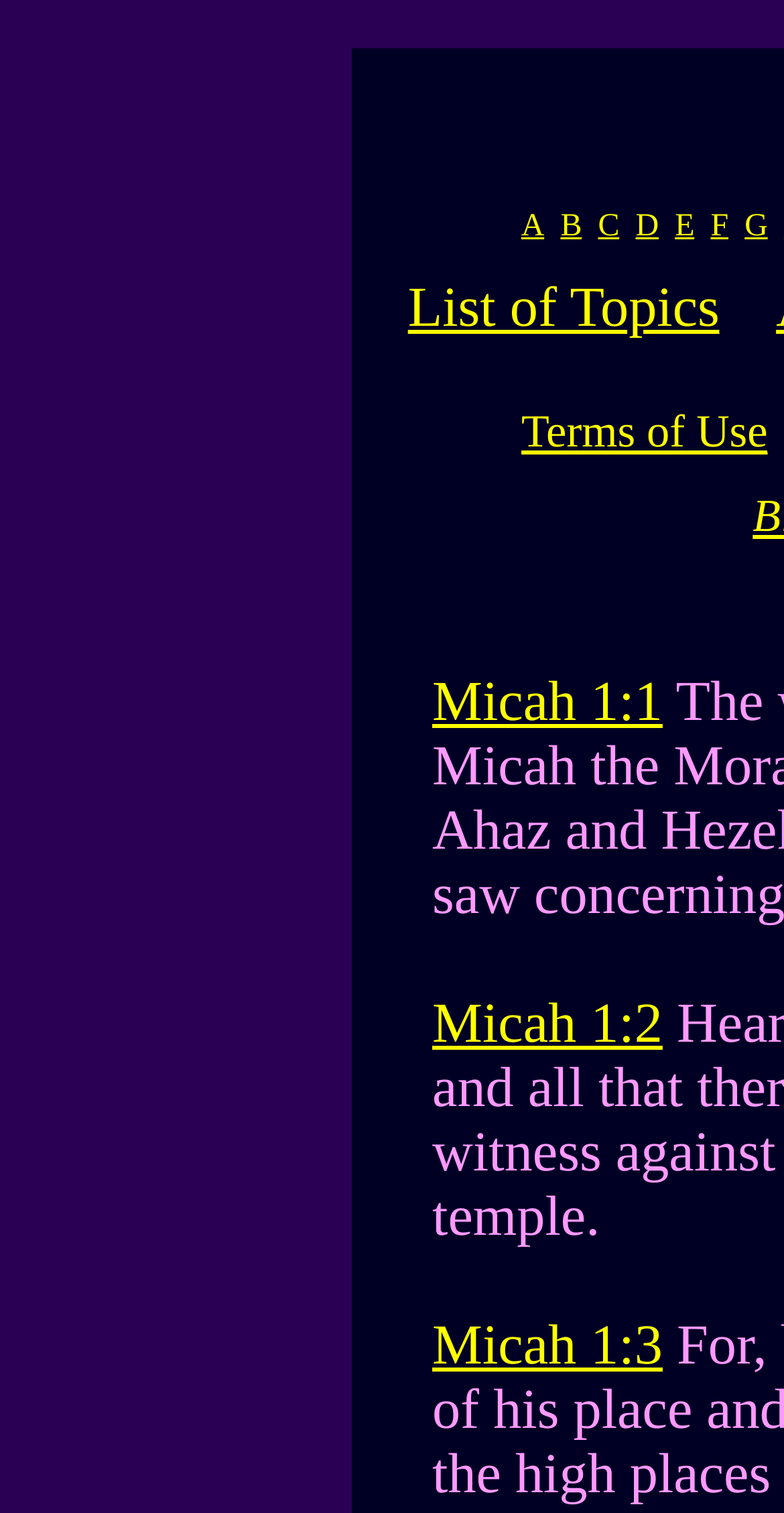Use a single word or phrase to answer the question: What is the text next to the 'List of Topics' link?

__